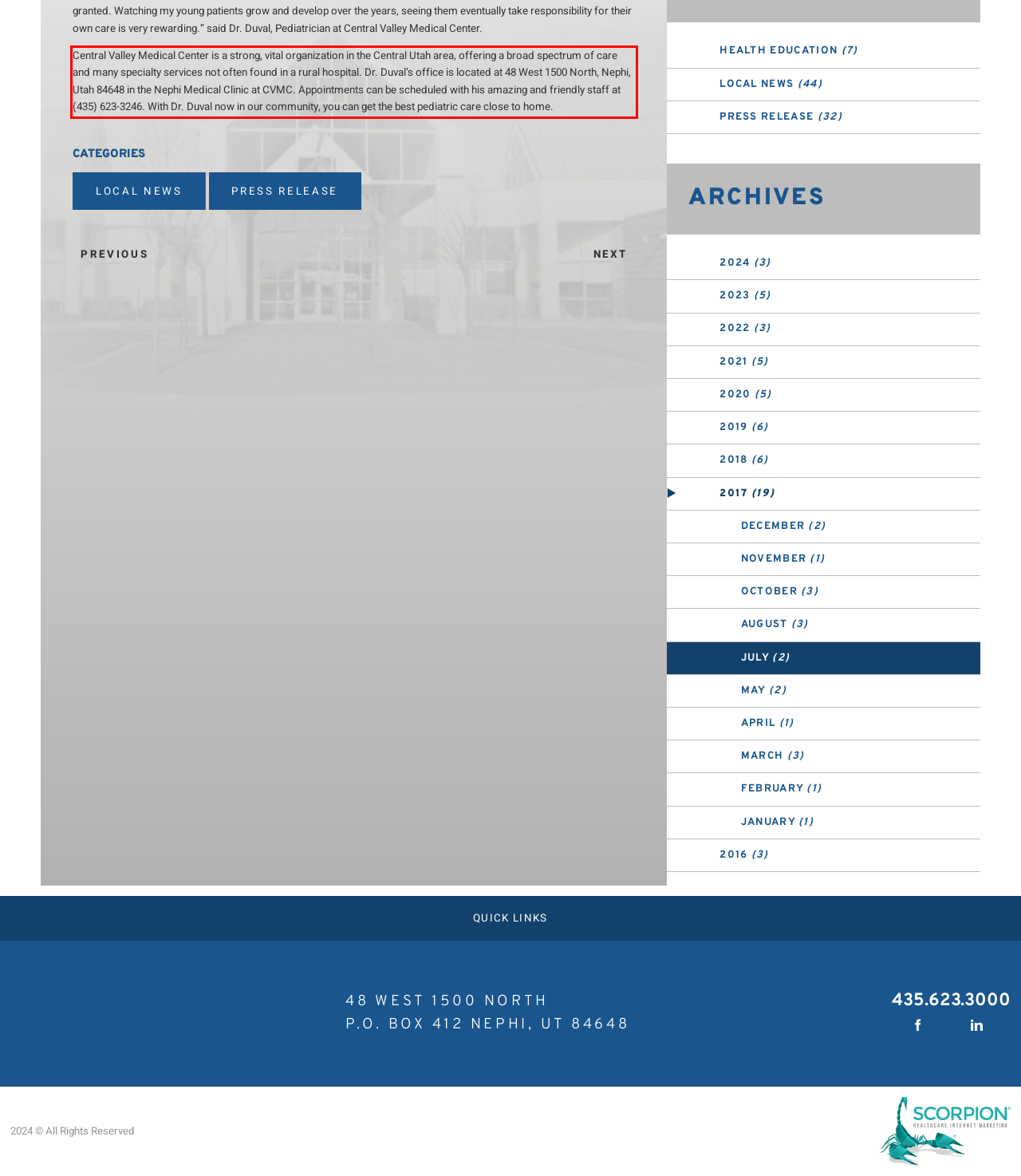Observe the screenshot of the webpage, locate the red bounding box, and extract the text content within it.

Central Valley Medical Center is a strong, vital organization in the Central Utah area, offering a broad spectrum of care and many specialty services not often found in a rural hospital. Dr. Duval’s office is located at 48 West 1500 North, Nephi, Utah 84648 in the Nephi Medical Clinic at CVMC. Appointments can be scheduled with his amazing and friendly staff at (435) 623-3246. With Dr. Duval now in our community, you can get the best pediatric care close to home.